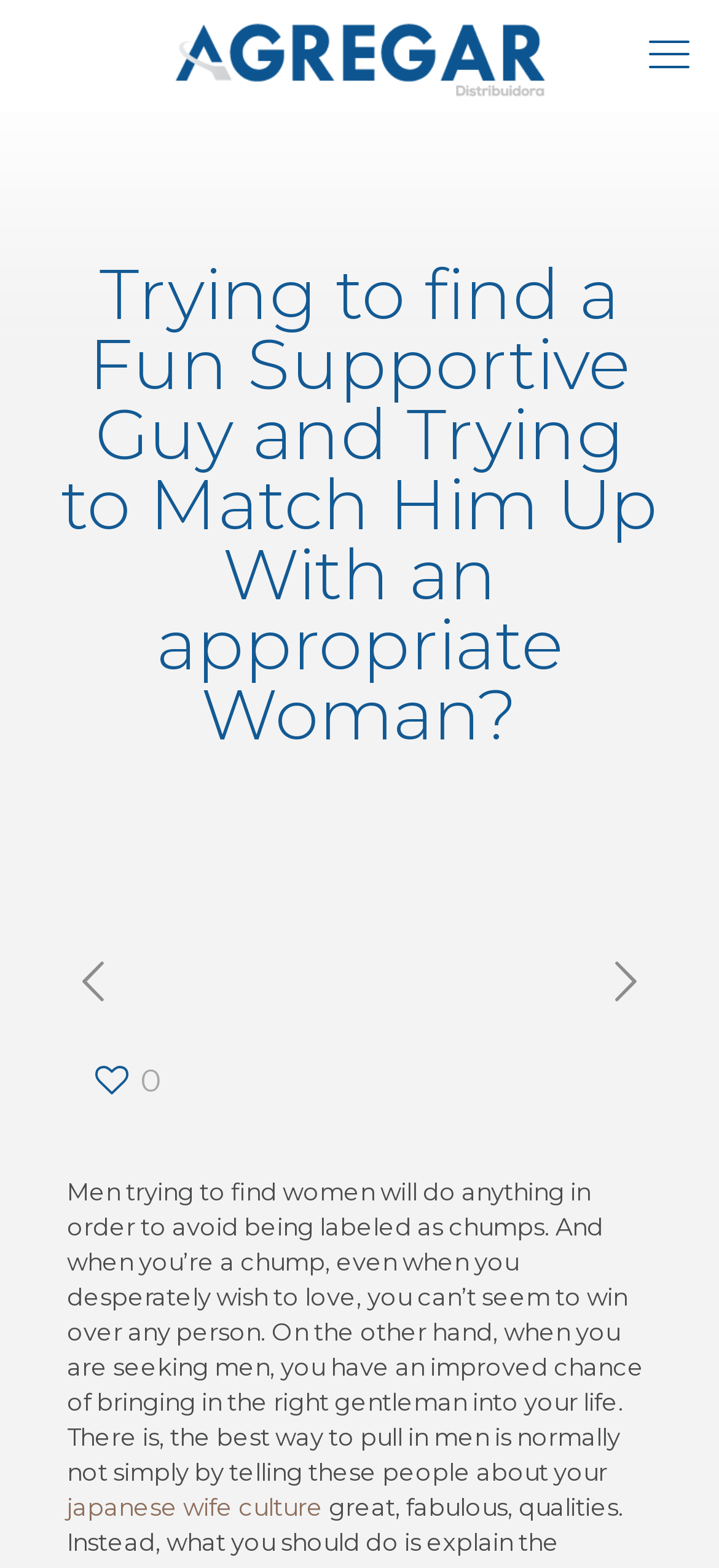What is the topic of the webpage?
Provide a detailed and extensive answer to the question.

Based on the content of the webpage, it appears to be discussing dating and relationships, specifically how men can avoid being labeled as 'chumps' and how women can attract the right gentleman into their lives.